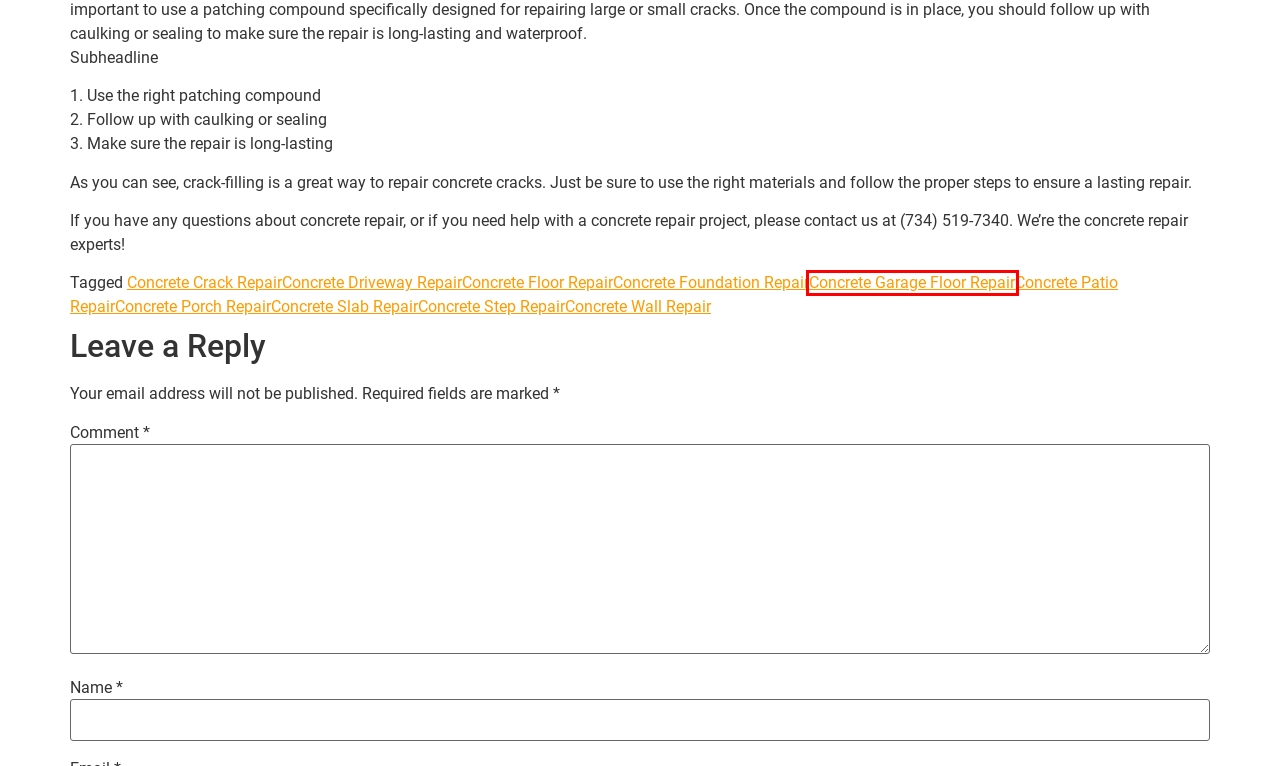With the provided screenshot showing a webpage and a red bounding box, determine which webpage description best fits the new page that appears after clicking the element inside the red box. Here are the options:
A. Concrete Patio Repair
B. Concrete Foundation Repair
C. Concrete Crack Repair
D. Concrete Garage Floor Repair
E. Concrete Step Repair
F. Concrete Slab Repair
G. Concrete Wall Repair
H. Concrete Floor Repair

D